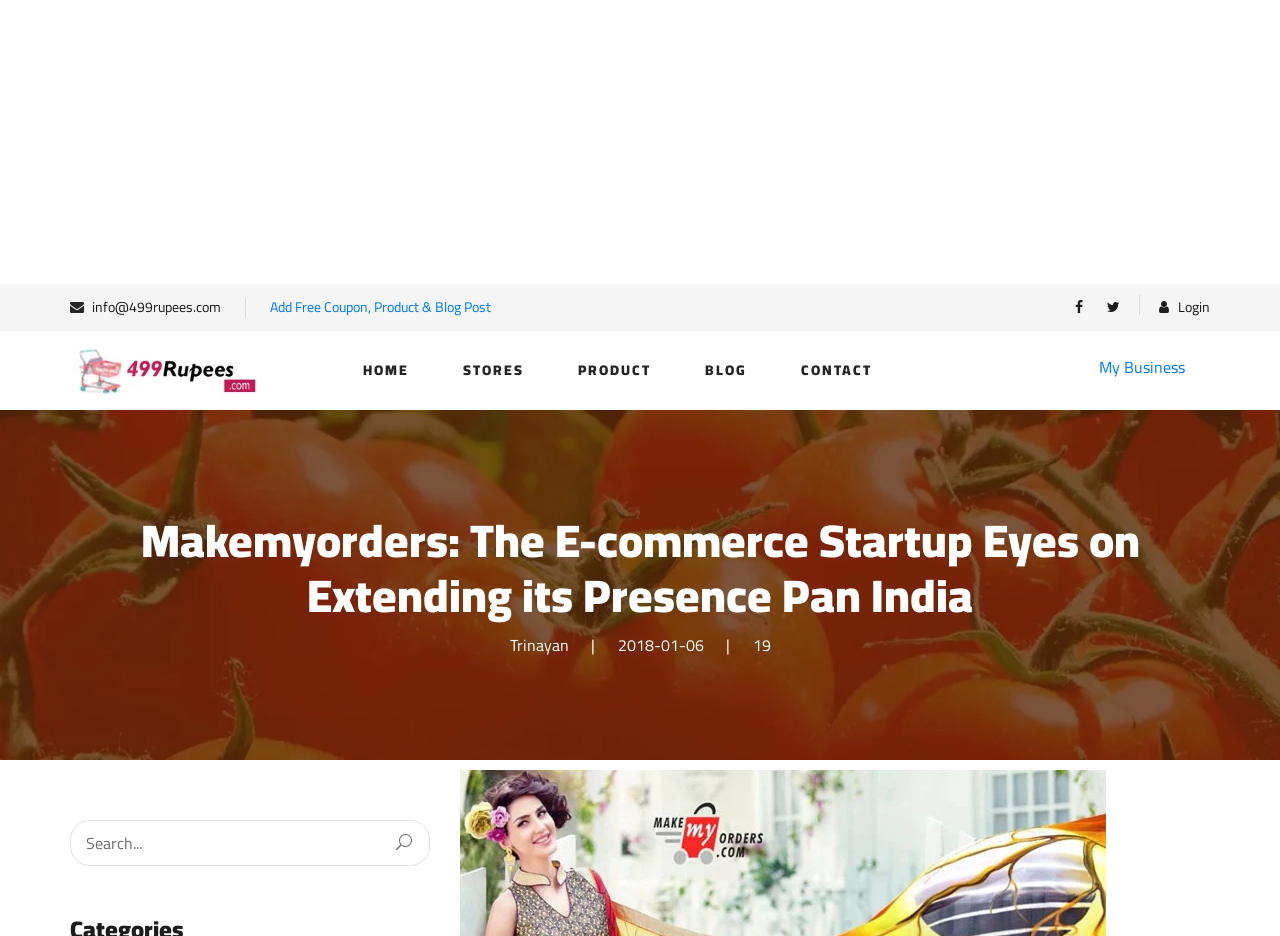Identify the bounding box for the UI element that is described as follows: "My Business".

[0.859, 0.376, 0.926, 0.408]